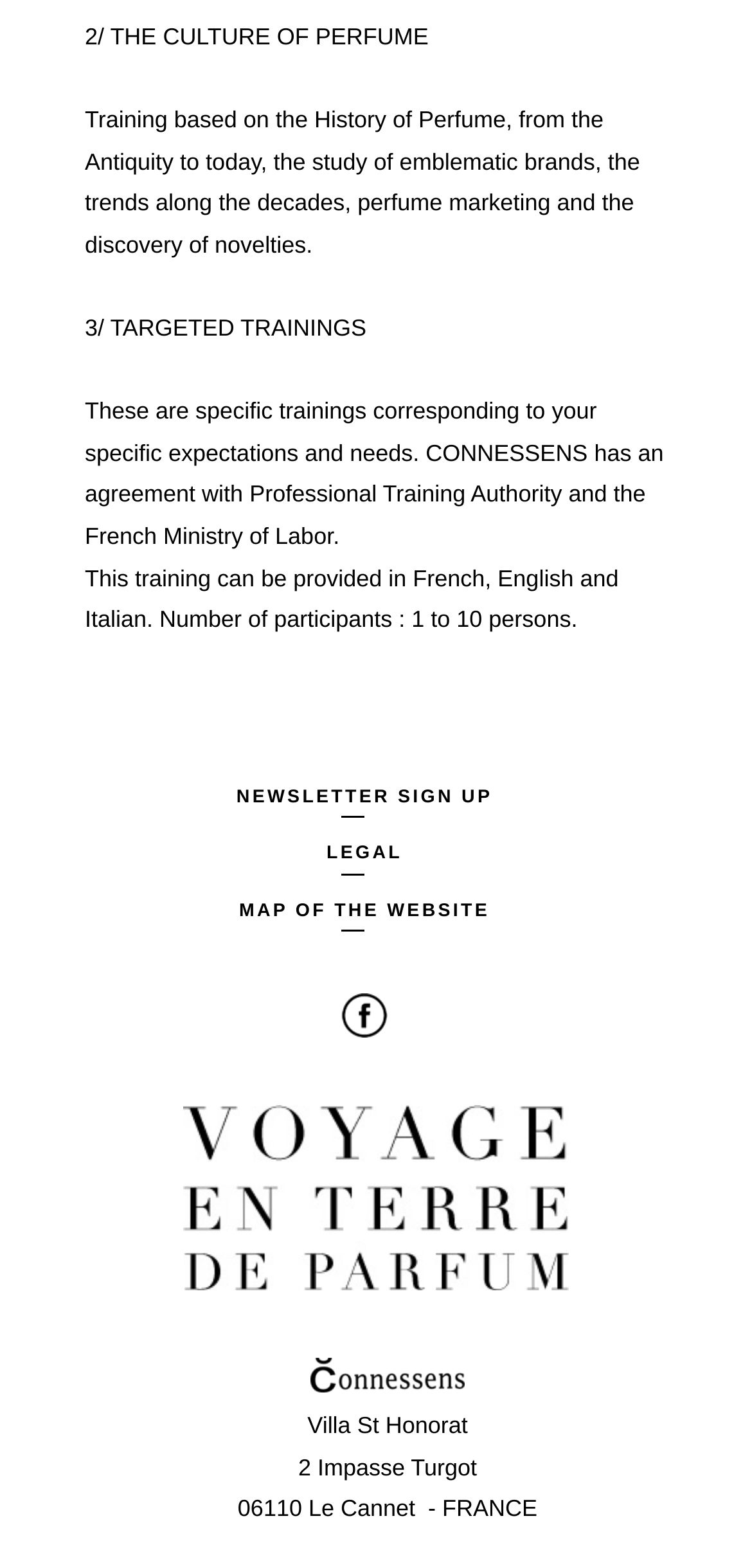Determine the bounding box for the described HTML element: "Legal". Ensure the coordinates are four float numbers between 0 and 1 in the format [left, top, right, bottom].

[0.434, 0.539, 0.535, 0.558]